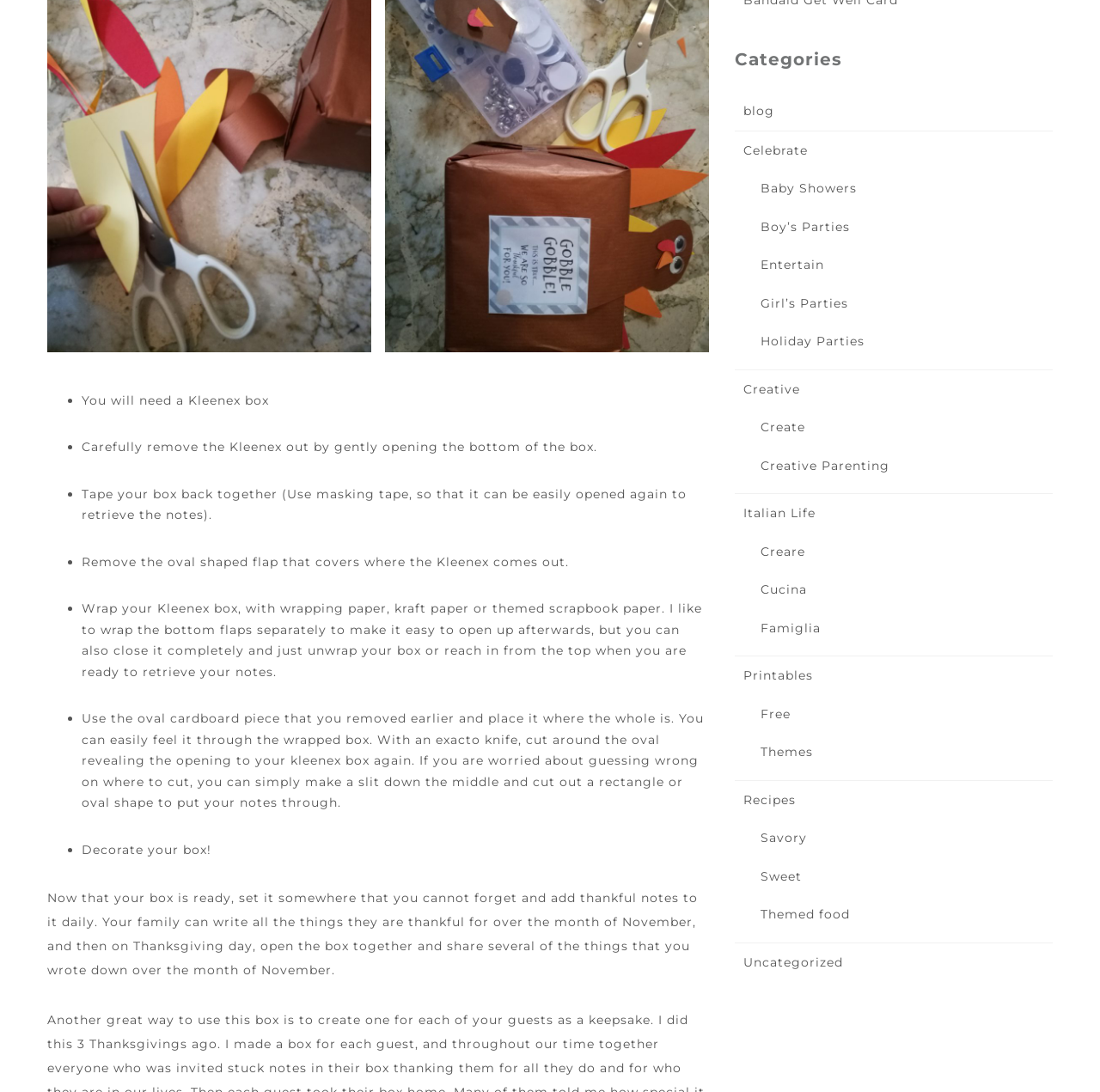Use a single word or phrase to answer the question:
What is the first step in preparing the Kleenex box?

Remove the Kleenex